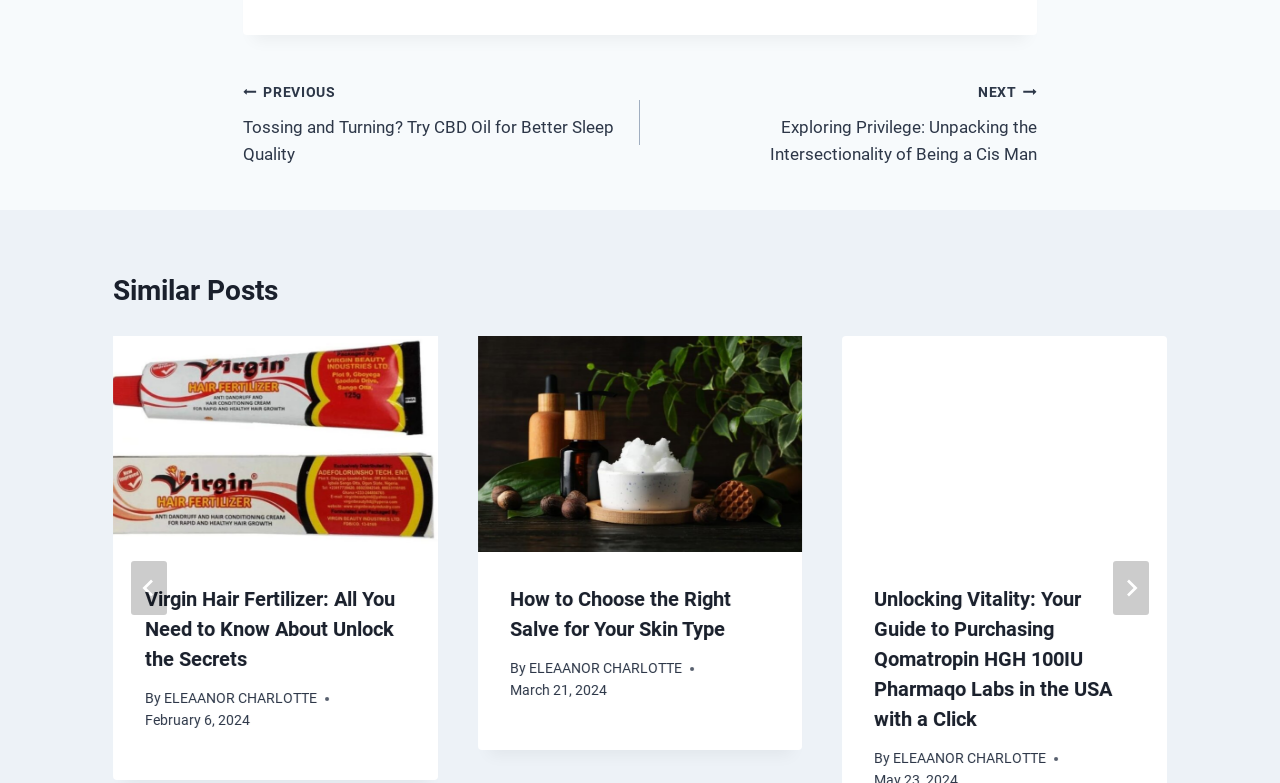Can you provide the bounding box coordinates for the element that should be clicked to implement the instruction: "Click on the 'PREVIOUS Tossing and Turning? Try CBD Oil for Better Sleep Quality' link"?

[0.19, 0.099, 0.5, 0.214]